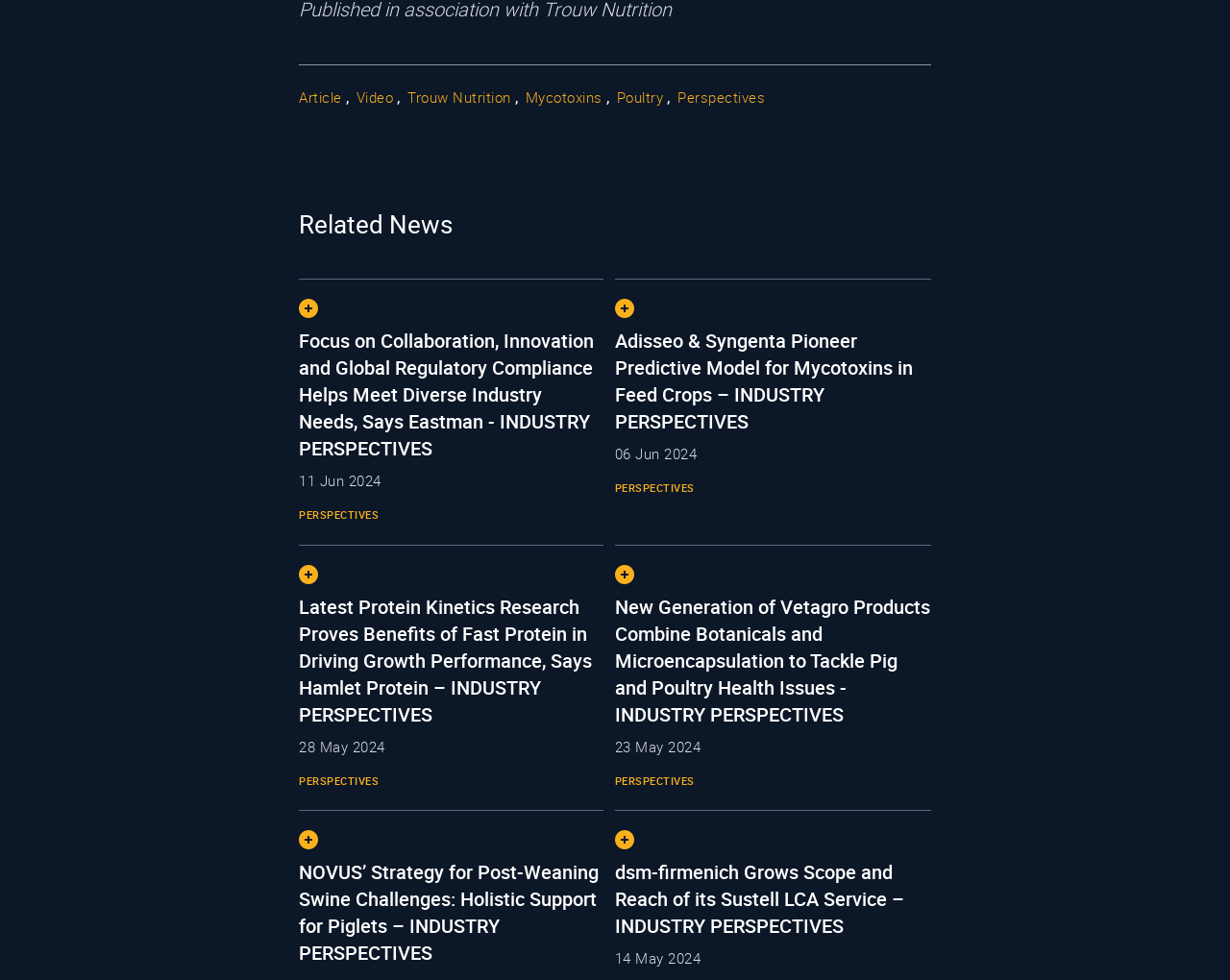Please provide the bounding box coordinates for the element that needs to be clicked to perform the instruction: "Browse Trouw Nutrition". The coordinates must consist of four float numbers between 0 and 1, formatted as [left, top, right, bottom].

[0.331, 0.089, 0.415, 0.108]